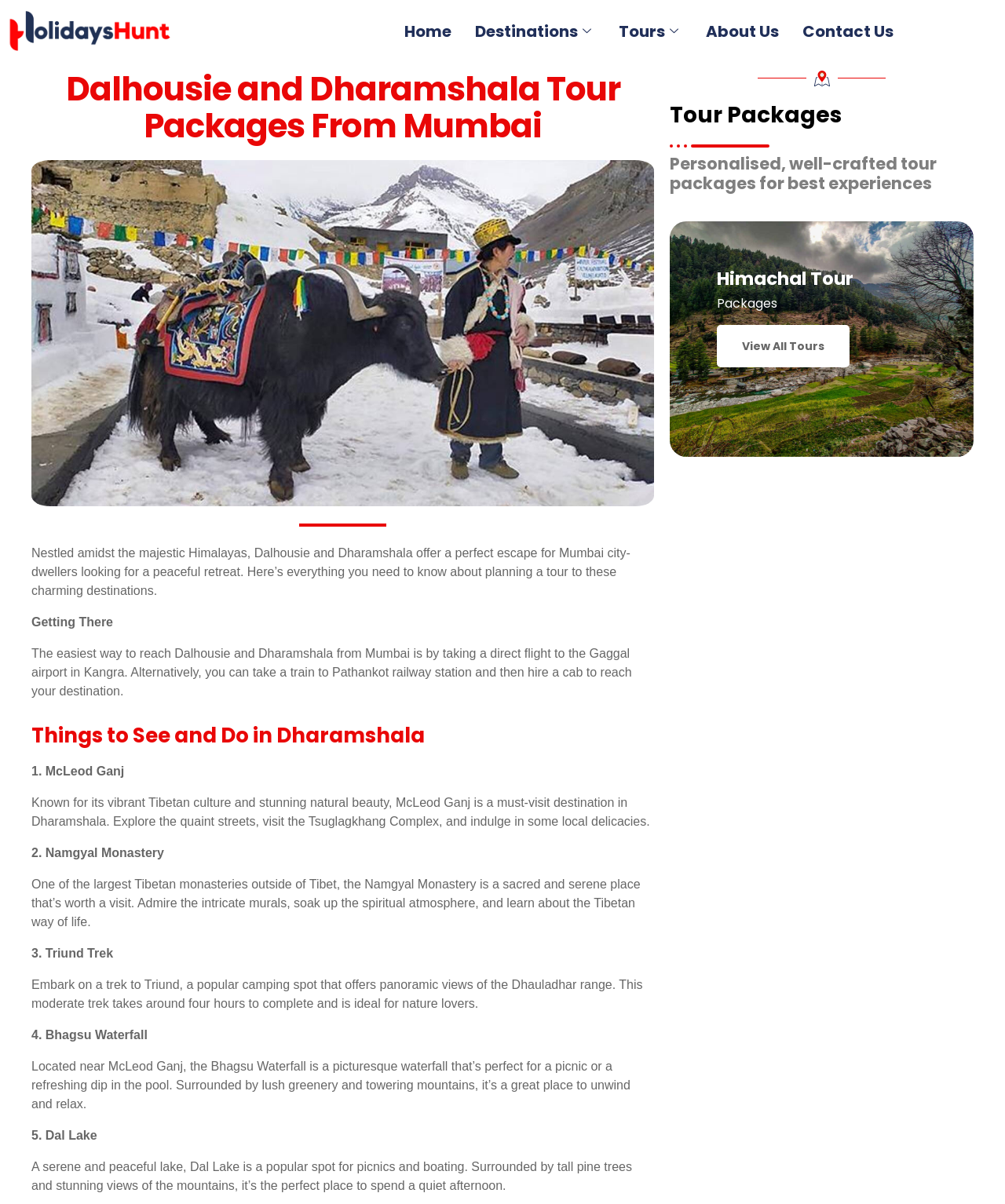What is the main topic of this webpage?
Answer the question with just one word or phrase using the image.

Dalhousie and Dharamshala tour packages